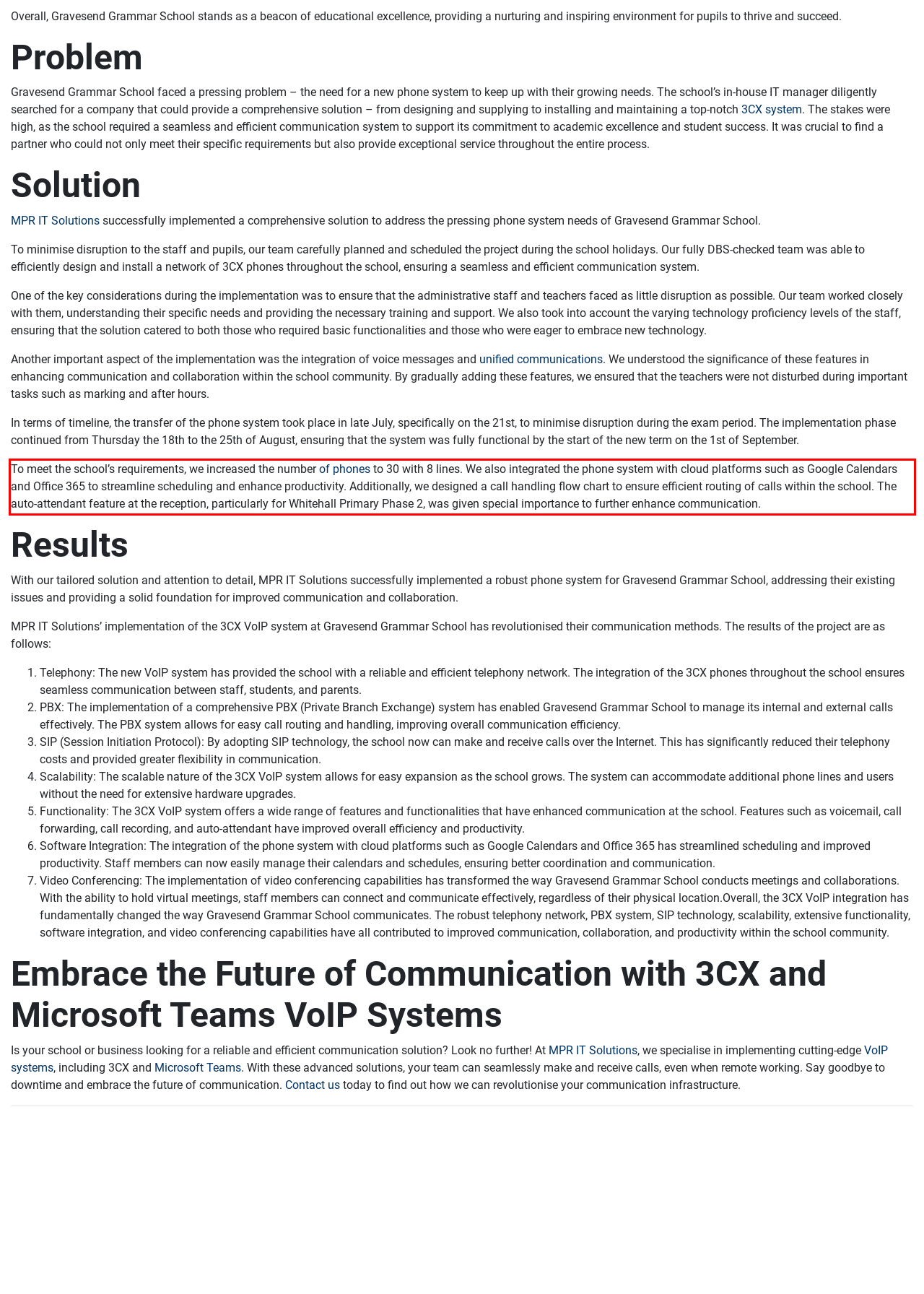Using the provided webpage screenshot, recognize the text content in the area marked by the red bounding box.

To meet the school’s requirements, we increased the number of phones to 30 with 8 lines. We also integrated the phone system with cloud platforms such as Google Calendars and Office 365 to streamline scheduling and enhance productivity. Additionally, we designed a call handling flow chart to ensure efficient routing of calls within the school. The auto-attendant feature at the reception, particularly for Whitehall Primary Phase 2, was given special importance to further enhance communication.